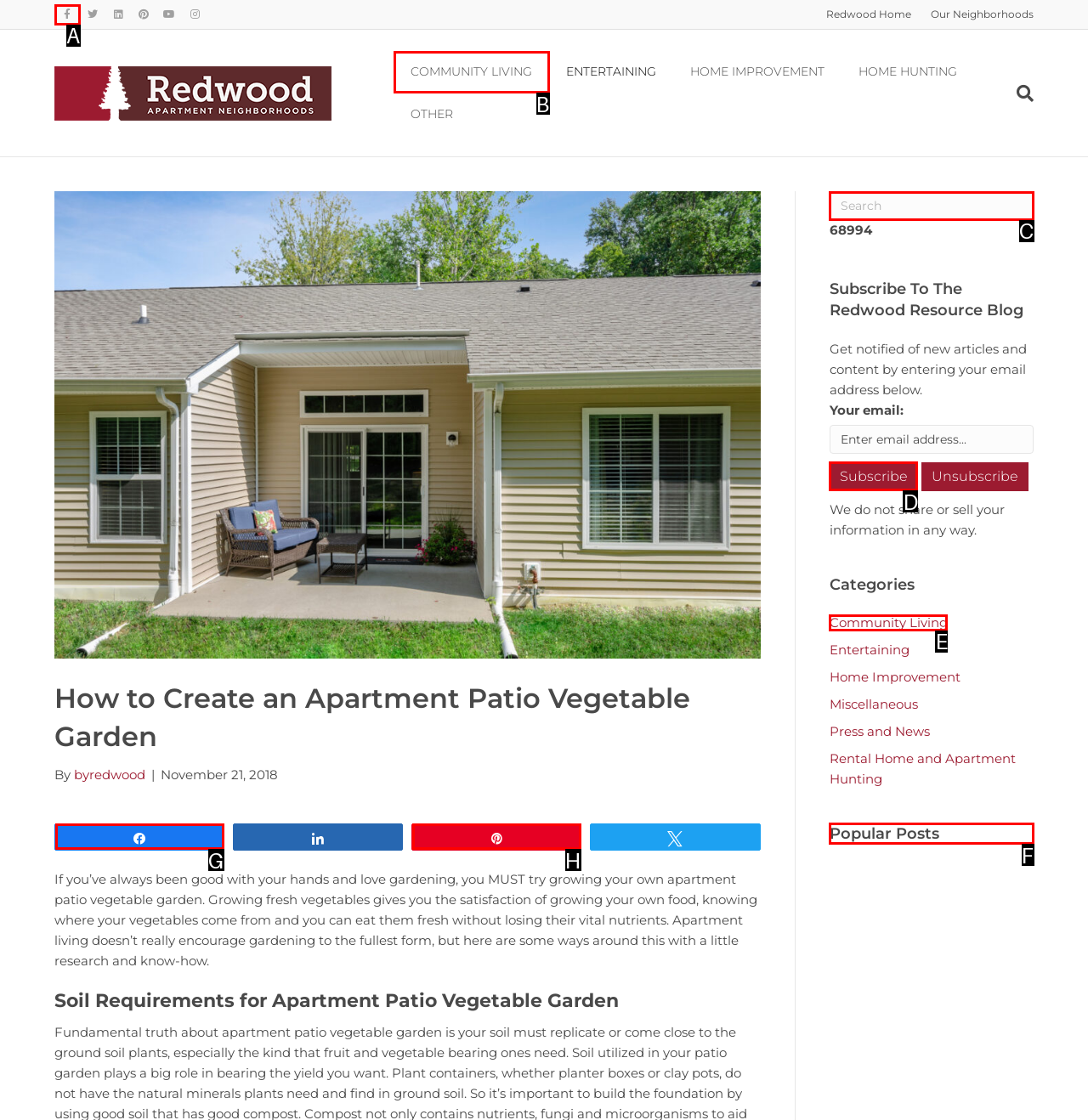Determine which element should be clicked for this task: View popular posts
Answer with the letter of the selected option.

F